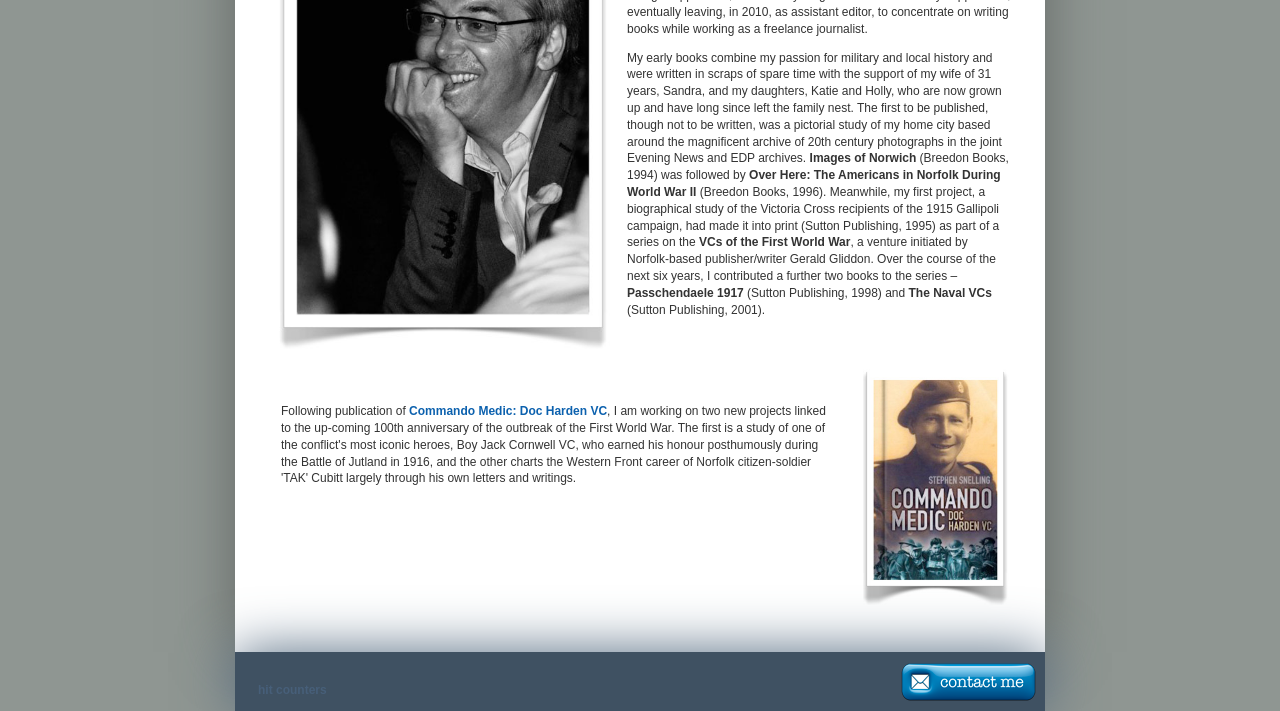Identify the bounding box for the given UI element using the description provided. Coordinates should be in the format (top-left x, top-left y, bottom-right x, bottom-right y) and must be between 0 and 1. Here is the description: Commando Medic: Doc Harden VC

[0.32, 0.569, 0.474, 0.588]